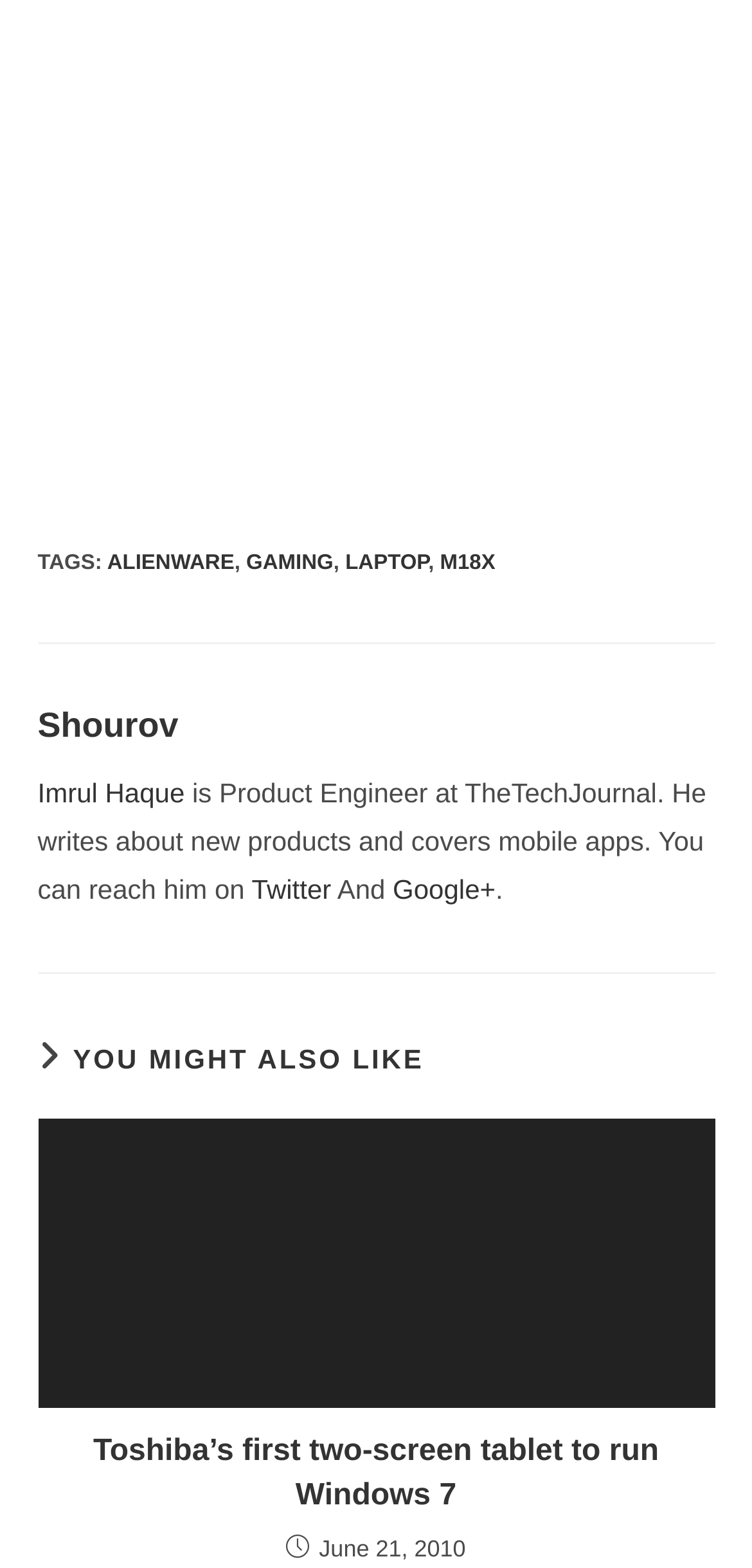What is the date of the article?
Please look at the screenshot and answer using one word or phrase.

June 21, 2010